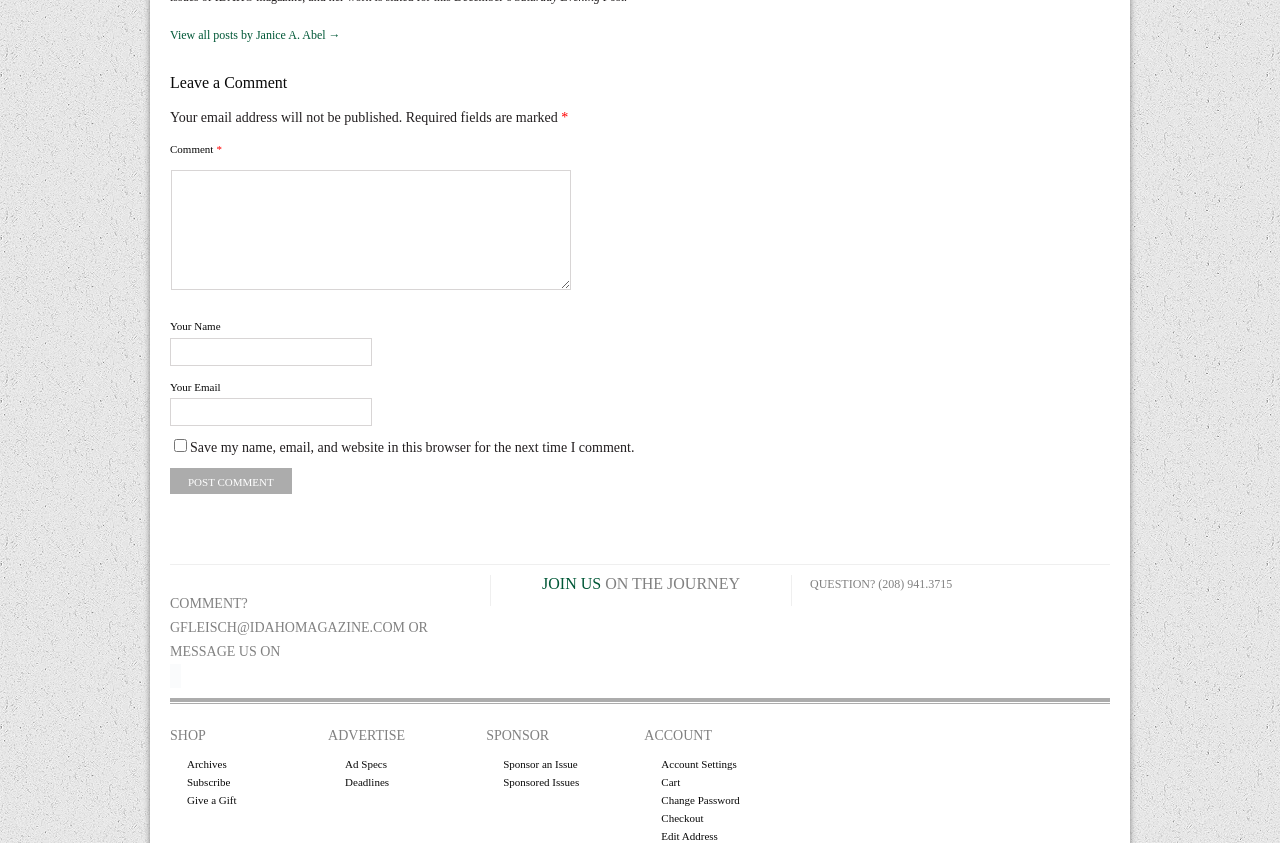Determine the bounding box of the UI element mentioned here: "parent_node: Your Name name="author"". The coordinates must be in the format [left, top, right, bottom] with values ranging from 0 to 1.

[0.133, 0.401, 0.291, 0.434]